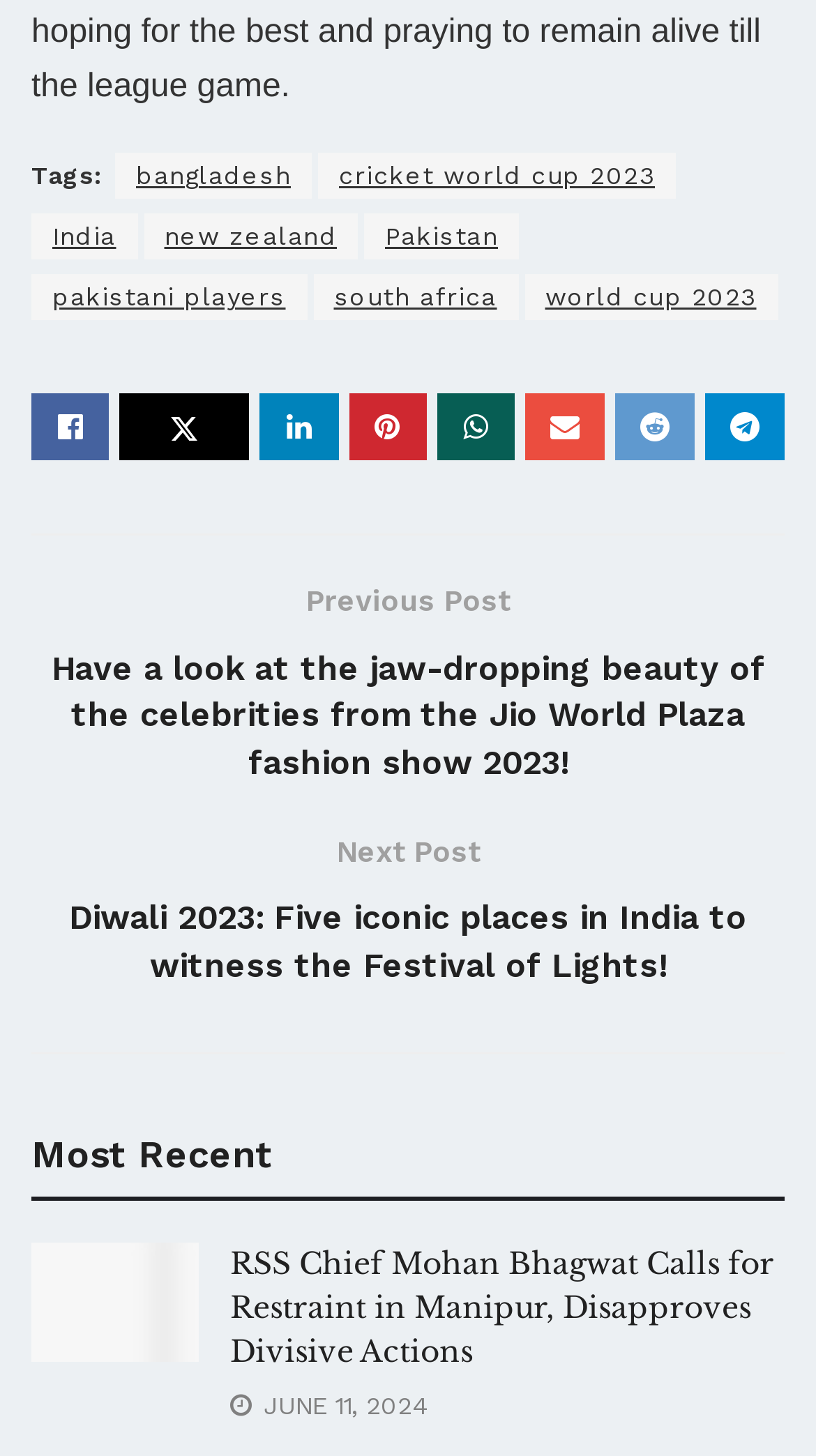Determine the coordinates of the bounding box for the clickable area needed to execute this instruction: "Click on the 'bangladesh' tag".

[0.141, 0.106, 0.382, 0.137]